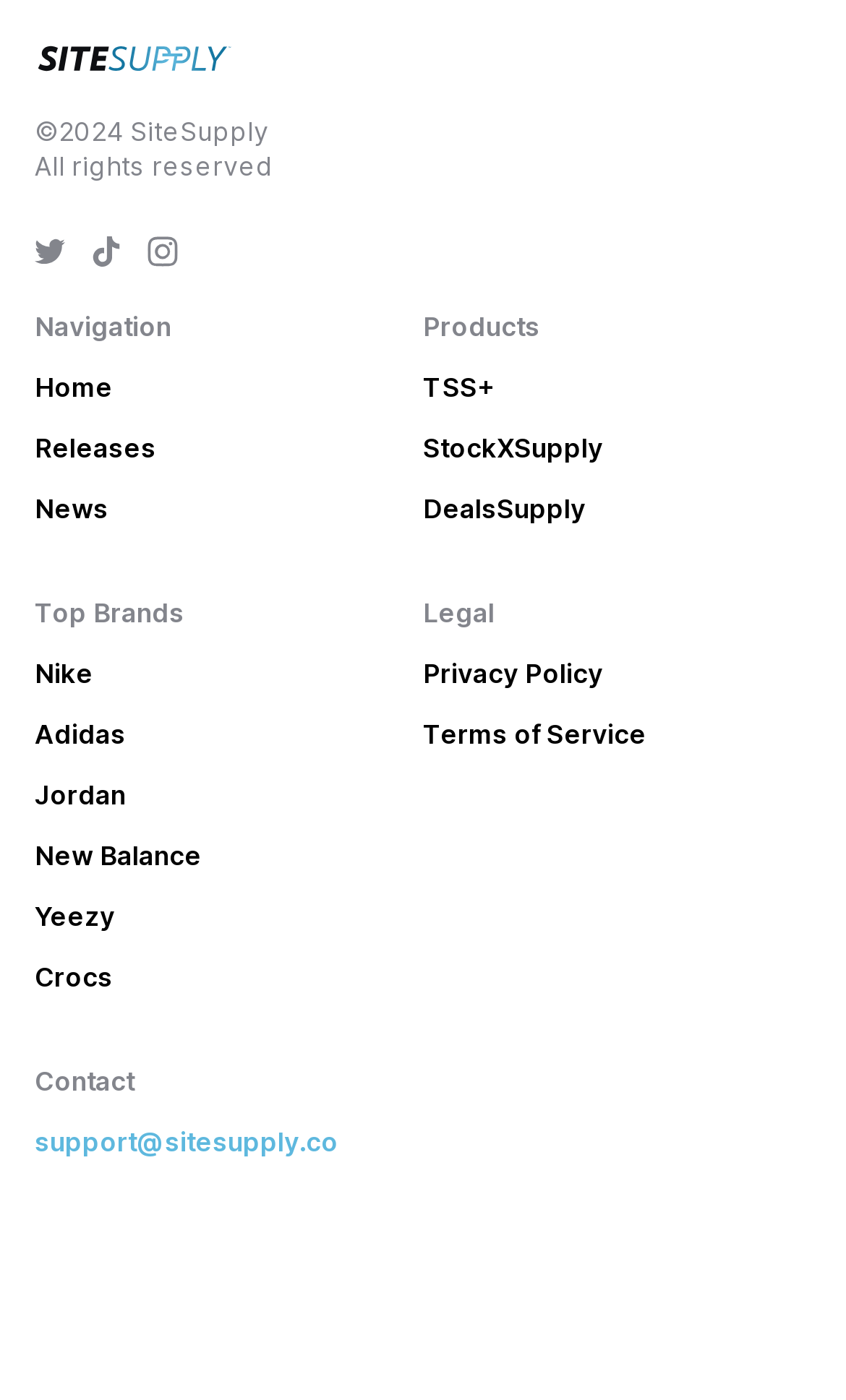Pinpoint the bounding box coordinates of the element that must be clicked to accomplish the following instruction: "Visit SiteSupply Twitter". The coordinates should be in the format of four float numbers between 0 and 1, i.e., [left, top, right, bottom].

[0.041, 0.171, 0.077, 0.189]